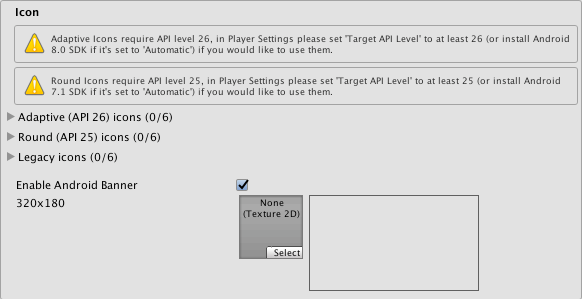What is the default dimension for the Android banner?
Based on the image, give a concise answer in the form of a single word or short phrase.

320x180